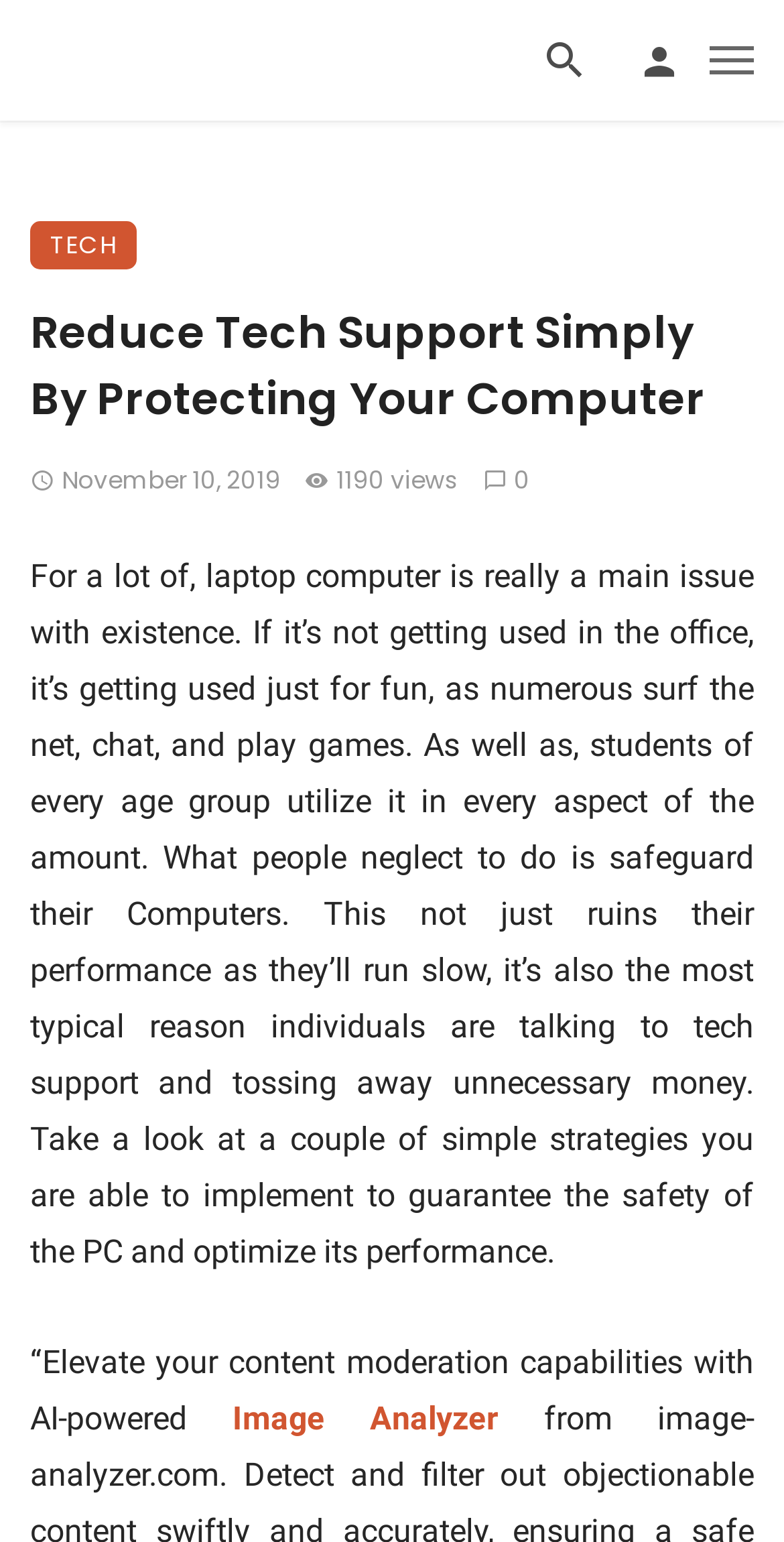Illustrate the webpage with a detailed description.

The webpage appears to be a blog post or article page. At the top left corner, there is a mobile logo image, which is a clickable link. To the right of the mobile logo, there are three horizontal buttons or links, including a button with a hamburger menu icon, a link with a bell icon, and another link with no text.

Below the top navigation bar, there is a main header section that spans the entire width of the page. The header section contains a link with the text "TECH", a heading that reads "Reduce Tech Support Simply By Protecting Your Computer", a timestamp indicating the post was published on November 10, 2019, at 6:42 am, a text indicating 1190 views, and a link with a comment icon and the text "0".

Below the header section, there is a large block of text that summarizes the article. The text discusses the importance of laptop computers in daily life and how people often neglect to protect their devices, leading to performance issues and unnecessary tech support costs. The text also mentions that the article will provide simple strategies to ensure the safety of PCs and optimize their performance.

At the bottom of the page, there is another block of text that appears to be a promotional message or advertisement. The text reads "Elevate your content moderation capabilities with AI-powered" and is followed by a link to "Image Analyzer".